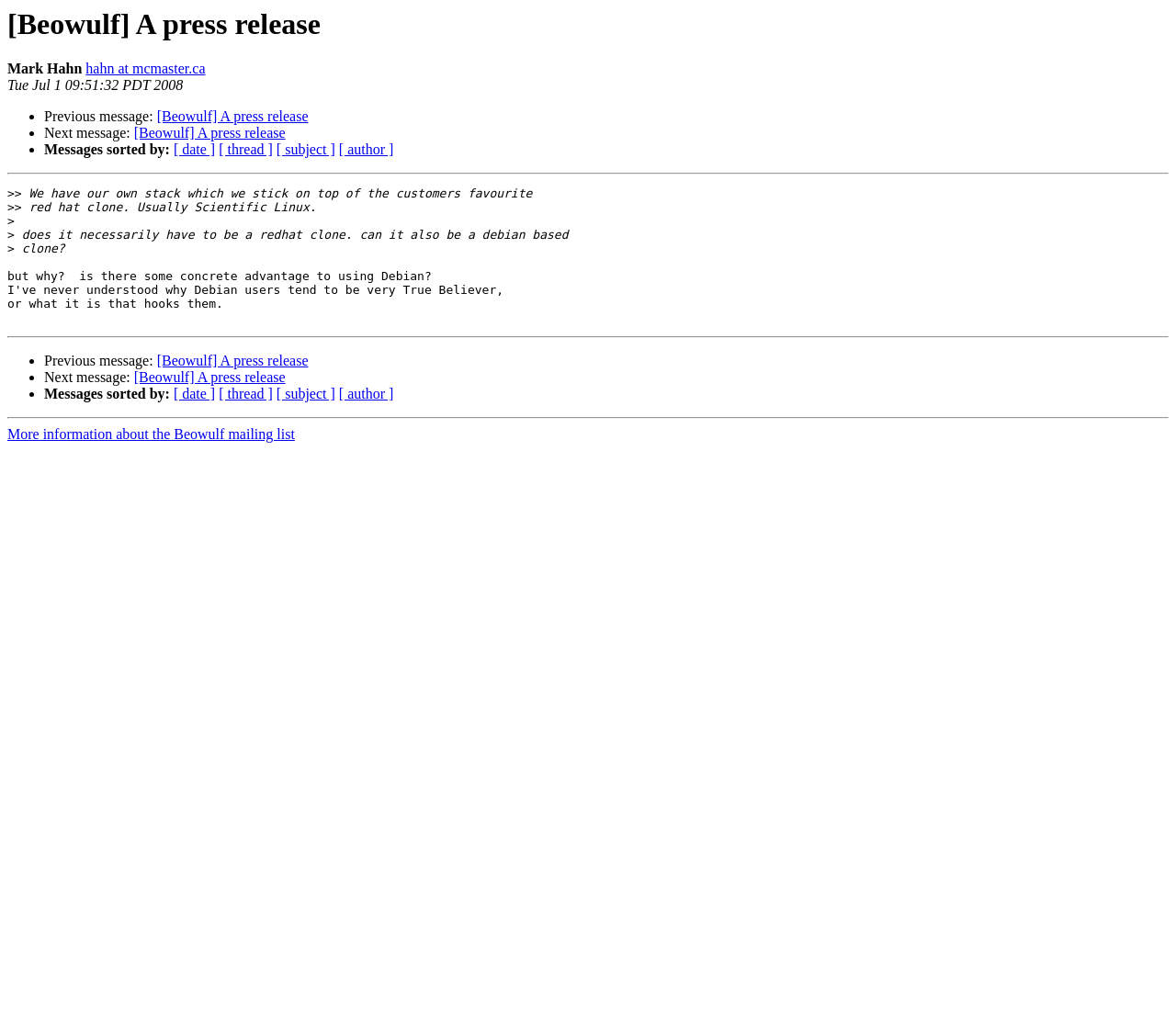Provide an in-depth caption for the elements present on the webpage.

This webpage appears to be a press release or a discussion thread related to Beowulf, with a focus on Linux distributions. At the top, there is a heading with the title "[Beowulf] A press release" followed by the author's name "Mark Hahn" and their email address "hahn at mcmaster.ca". The date of the post, "Tue Jul 1 09:51:32 PDT 2008", is also displayed.

Below the heading, there are navigation links to previous and next messages, as well as options to sort messages by date, thread, subject, or author. These links are arranged in a horizontal list with bullet points.

The main content of the page consists of a discussion thread with multiple messages. Each message is preceded by a ">>" symbol and contains a block of text. The discussion appears to be about Linux distributions, with mentions of Red Hat clones and Debian-based systems.

The page is divided into sections by horizontal separator lines. The discussion thread is repeated below the separator lines, with the same navigation links and sorting options. At the bottom of the page, there is a link to "More information about the Beowulf mailing list".